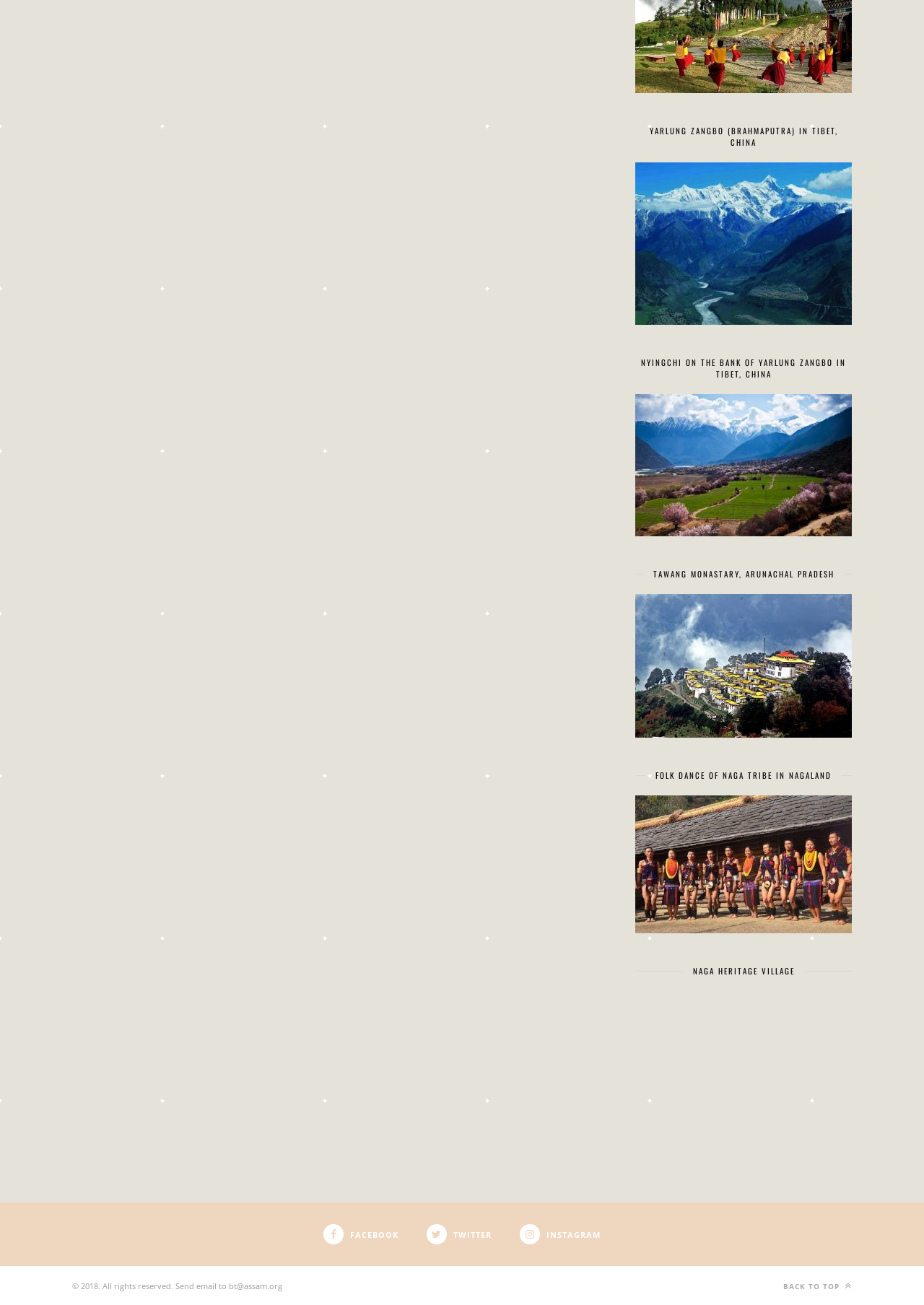What is the name of the monastery in Arunachal Pradesh?
Based on the screenshot, answer the question with a single word or phrase.

Tawang Monastery